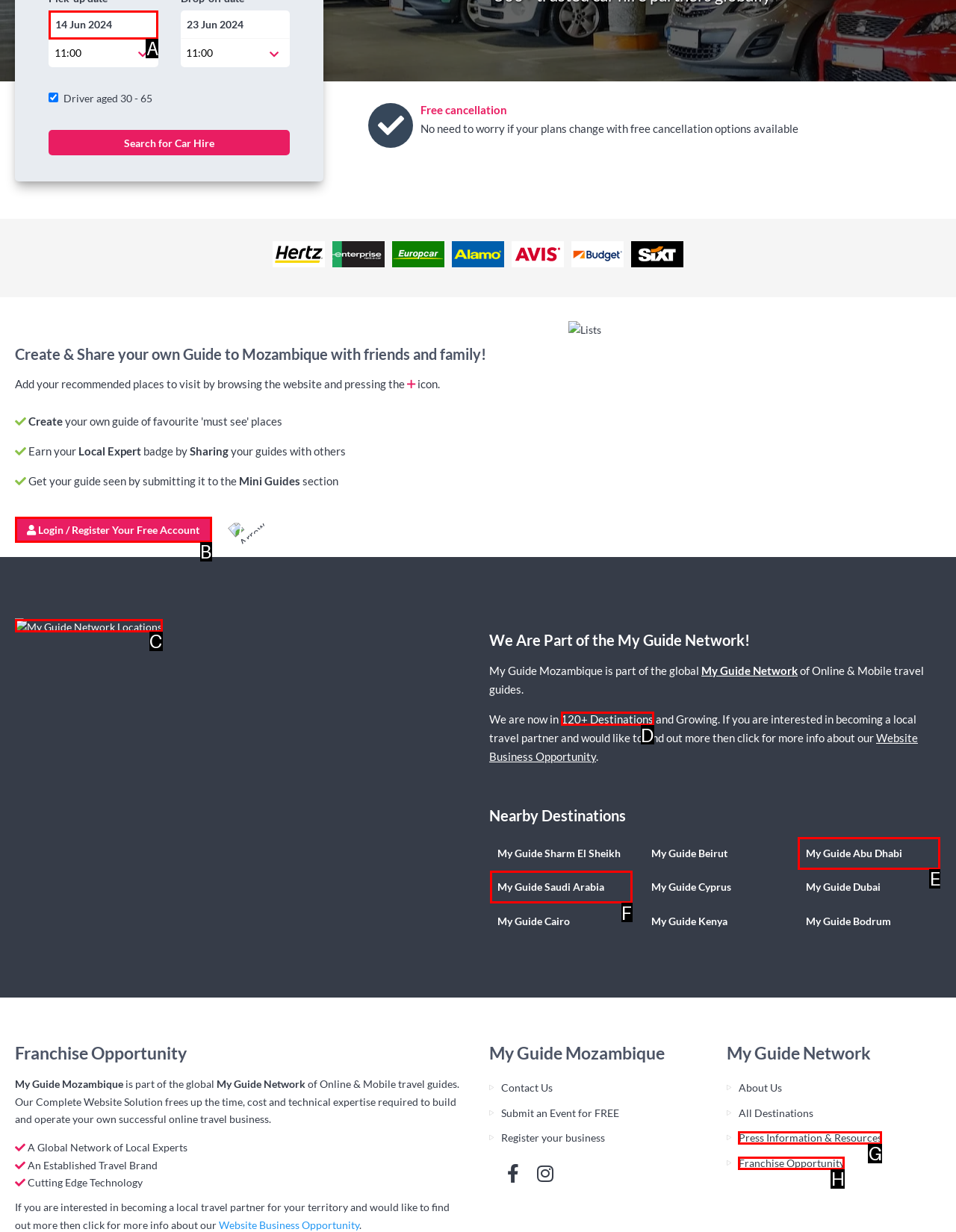Match the description to the correct option: United States
Provide the letter of the matching option directly.

None